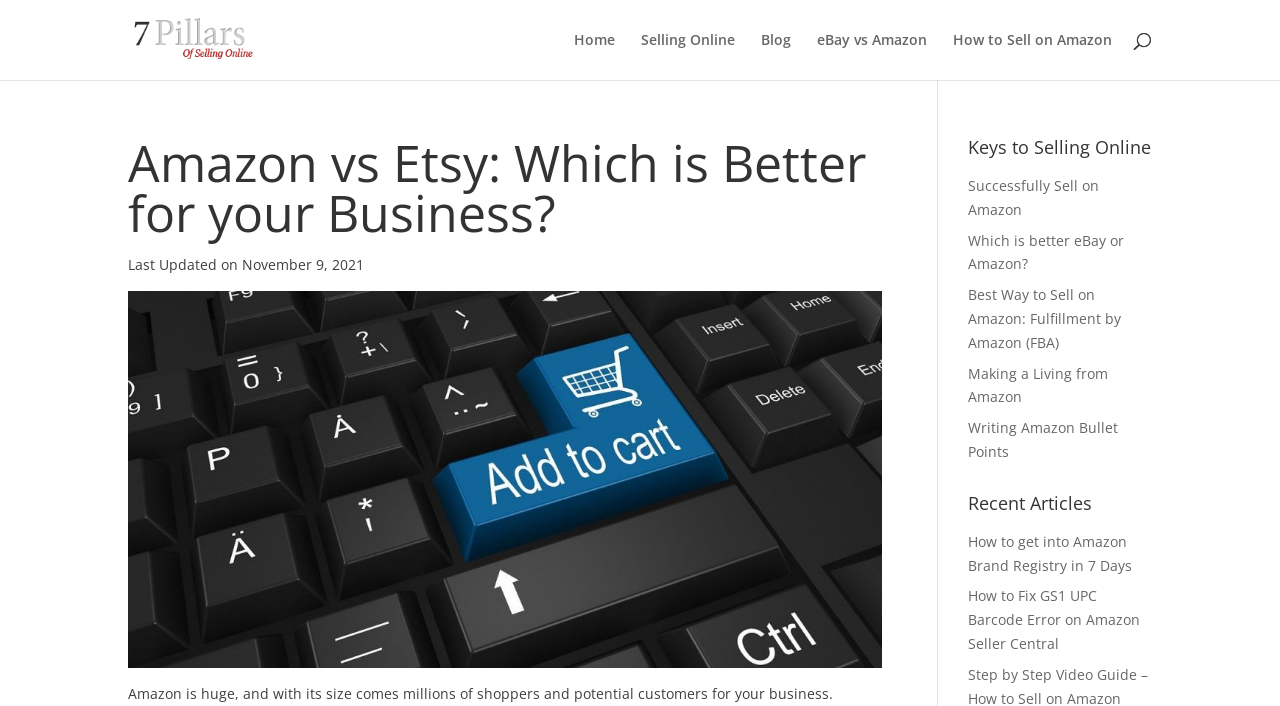Please identify the bounding box coordinates of the element that needs to be clicked to perform the following instruction: "Go to 'Home'".

[0.448, 0.047, 0.48, 0.113]